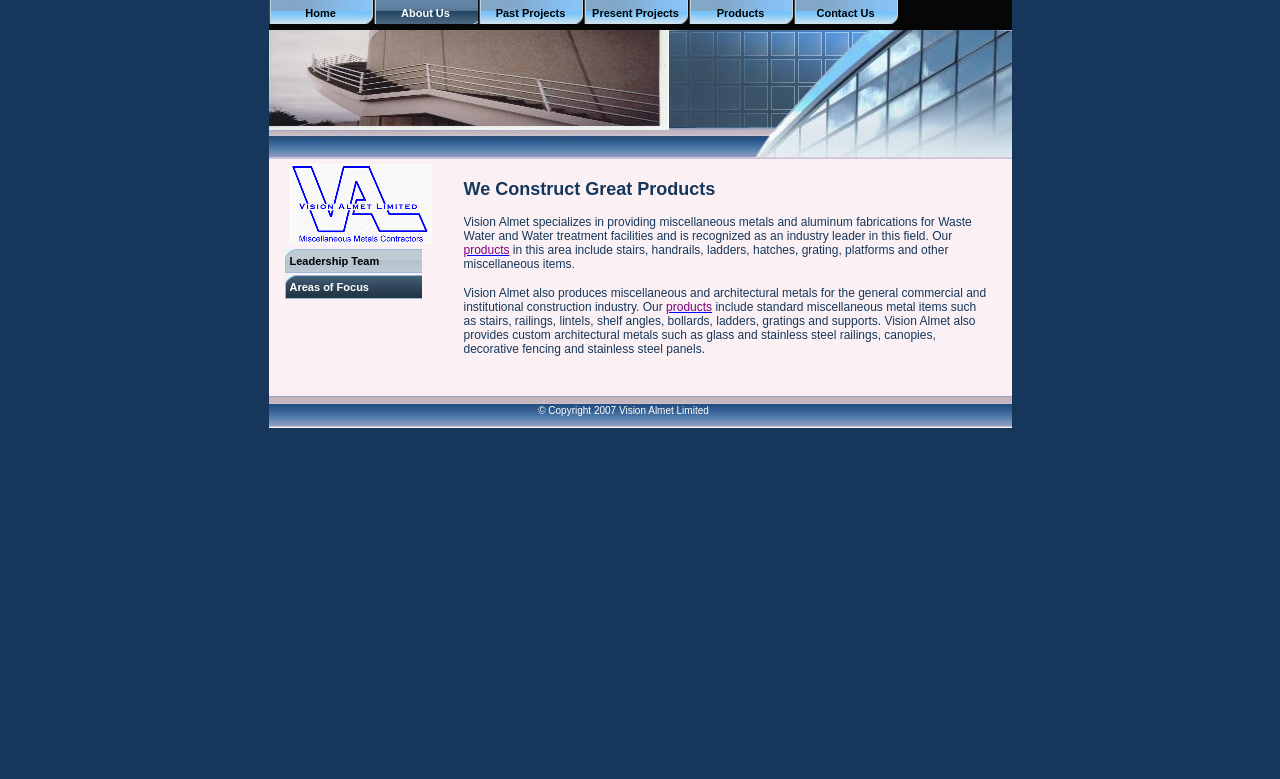Generate a comprehensive description of the webpage content.

The webpage appears to be the homepage of Vision Almet, a company that specializes in providing miscellaneous metals and aluminum fabrications for water and waste water treatment facilities, as well as the general commercial and institutional construction industry.

At the top of the page, there is a navigation menu with seven links: "Home", "About Us", "Past Projects", "Present Projects", "Products", and "Contact Us". These links are positioned horizontally, with "Home" on the left and "Contact Us" on the right.

Below the navigation menu, there is a large header section that takes up about a quarter of the page. This section contains a brief company description, stating that Vision Almet constructs great products and provides miscellaneous metals and aluminum fabrications for water and waste water treatment facilities.

In the main content area, there are two paragraphs of text that describe the company's products and services. The first paragraph mentions that Vision Almet's products include stairs, handrails, ladders, hatches, grating, platforms, and other miscellaneous items for water and waste water treatment facilities. The second paragraph describes the company's products for the general commercial and institutional construction industry, including standard miscellaneous metal items and custom architectural metals such as glass and stainless steel railings, canopies, and decorative fencing.

There are two links to "products" within the main content area, which likely lead to a page with more information about the company's offerings.

At the bottom of the page, there is a copyright notice that reads "© Copyright 2007 Vision Almet Limited".

There are no images on the page. The overall layout is simple and easy to navigate, with clear headings and concise text.